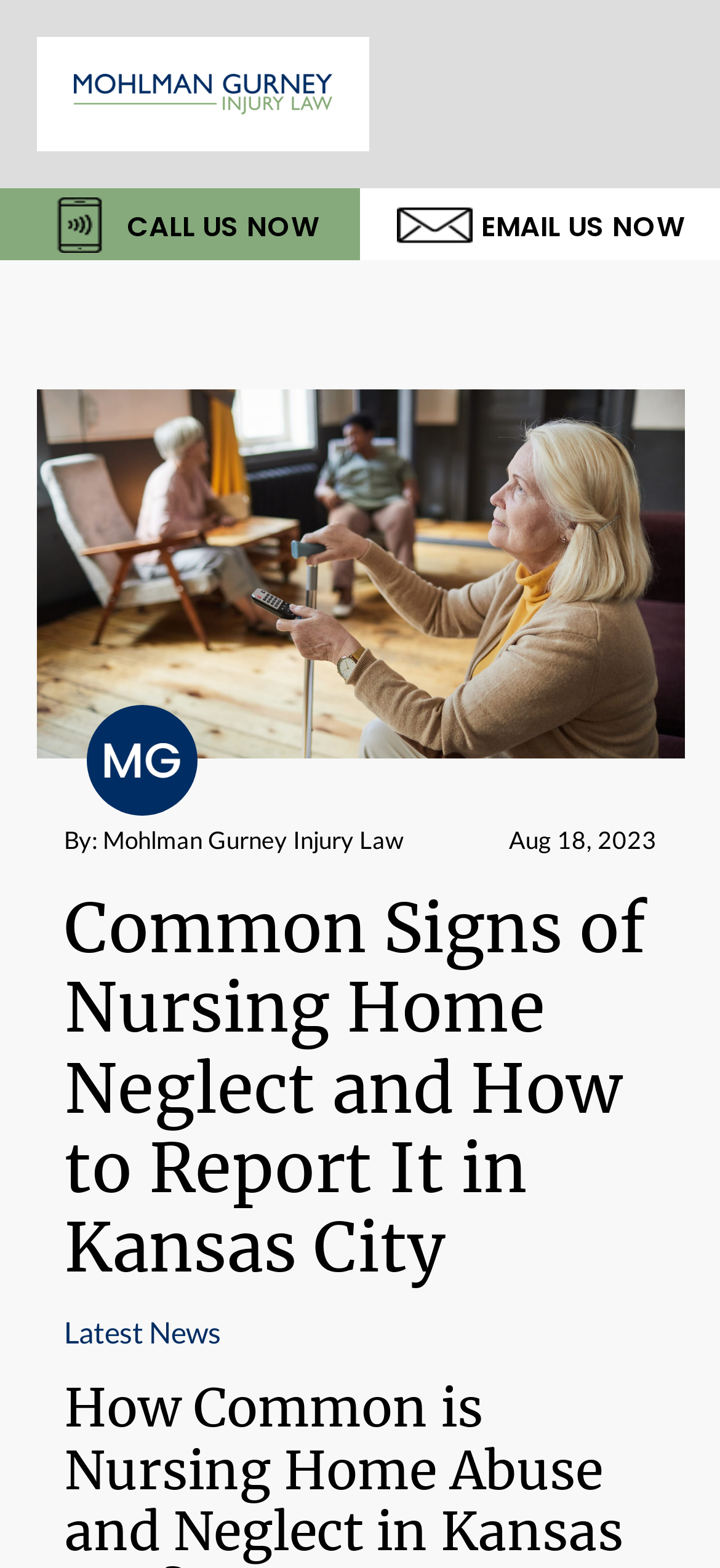Please extract the webpage's main title and generate its text content.

Common Signs of Nursing Home Neglect and How to Report It in Kansas City